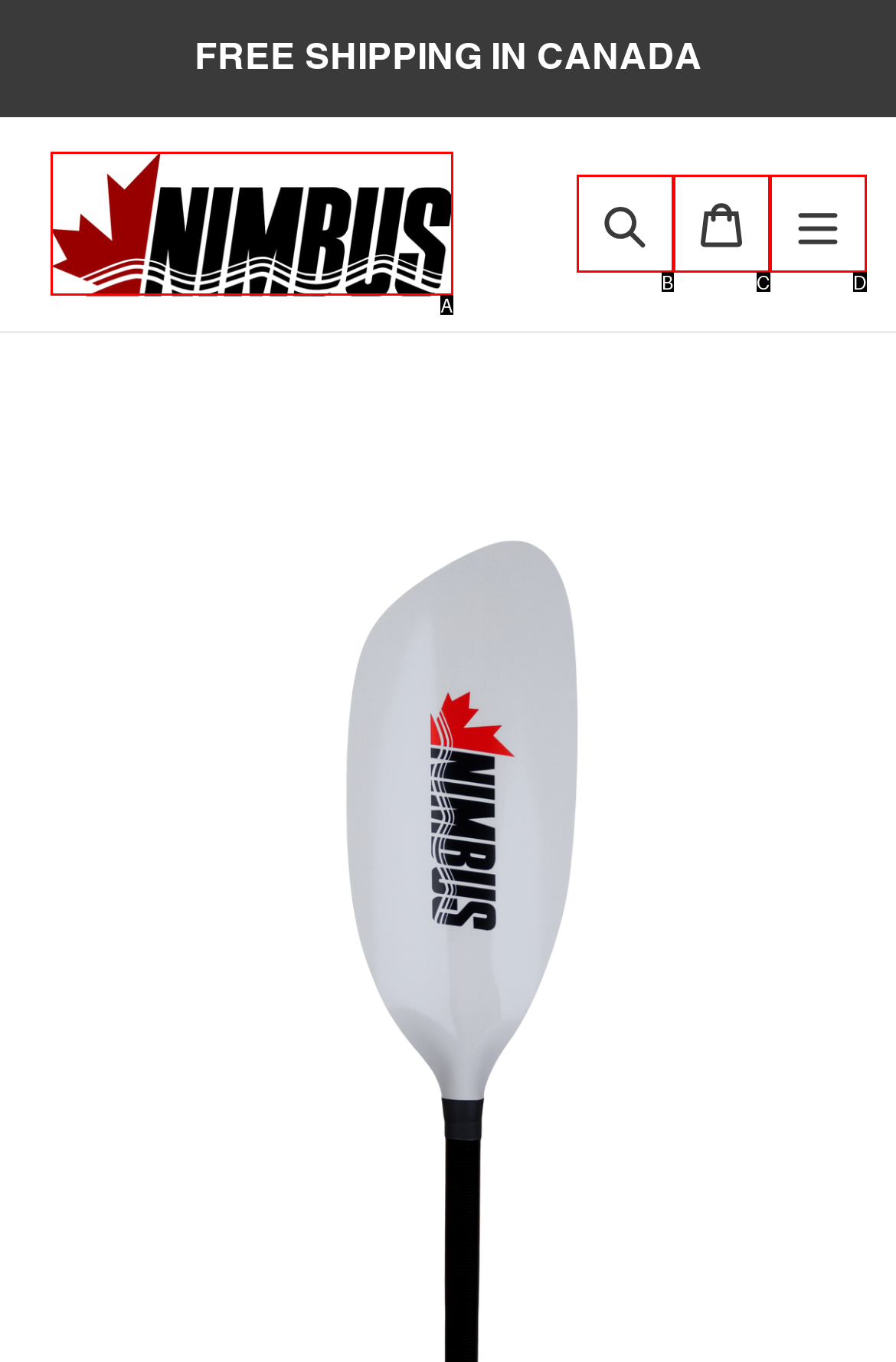From the options presented, which lettered element matches this description: parent_node: Search aria-label="Menu"
Reply solely with the letter of the matching option.

D